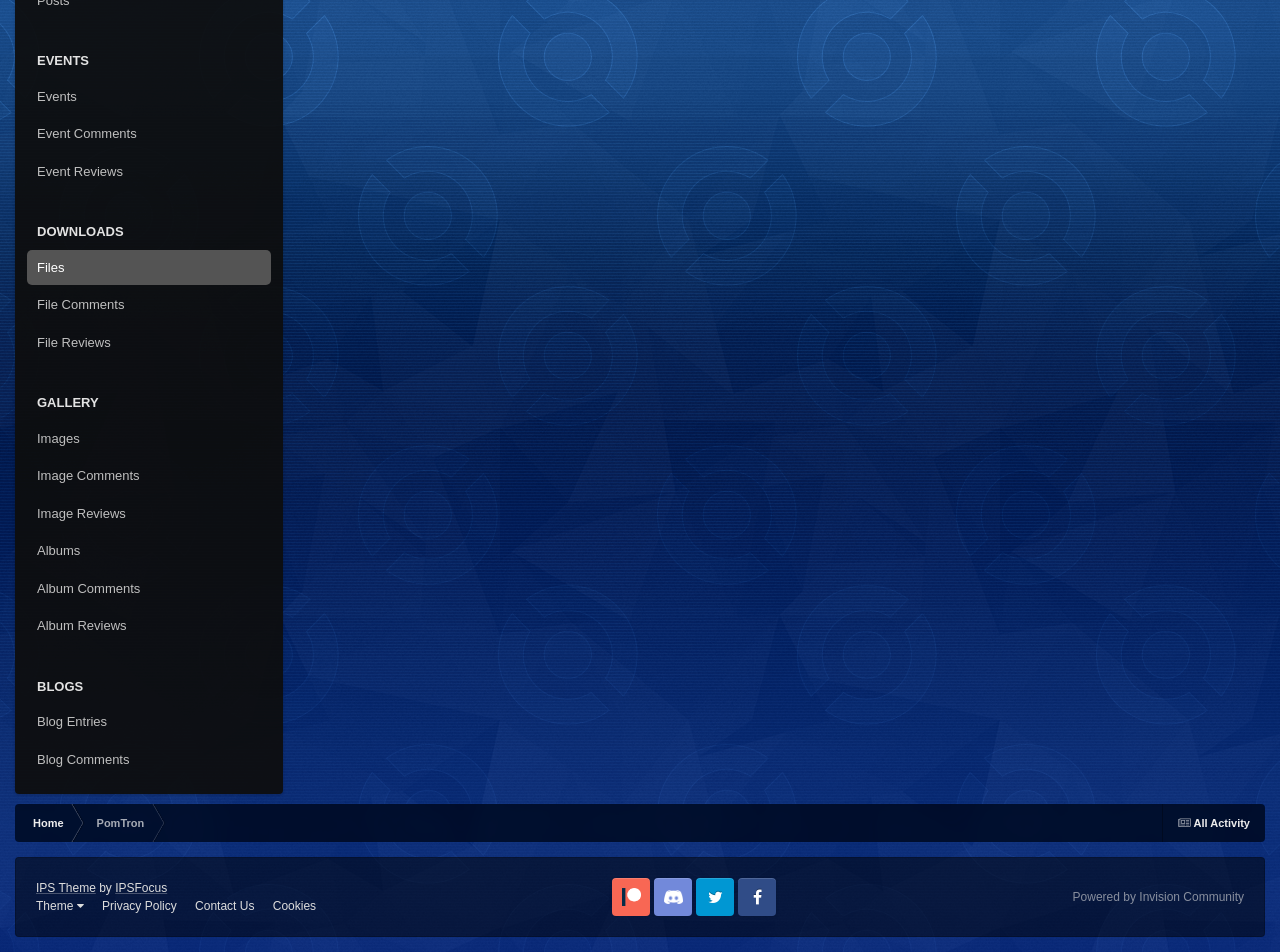Highlight the bounding box coordinates of the element that should be clicked to carry out the following instruction: "Read blog entries". The coordinates must be given as four float numbers ranging from 0 to 1, i.e., [left, top, right, bottom].

[0.021, 0.739, 0.212, 0.777]